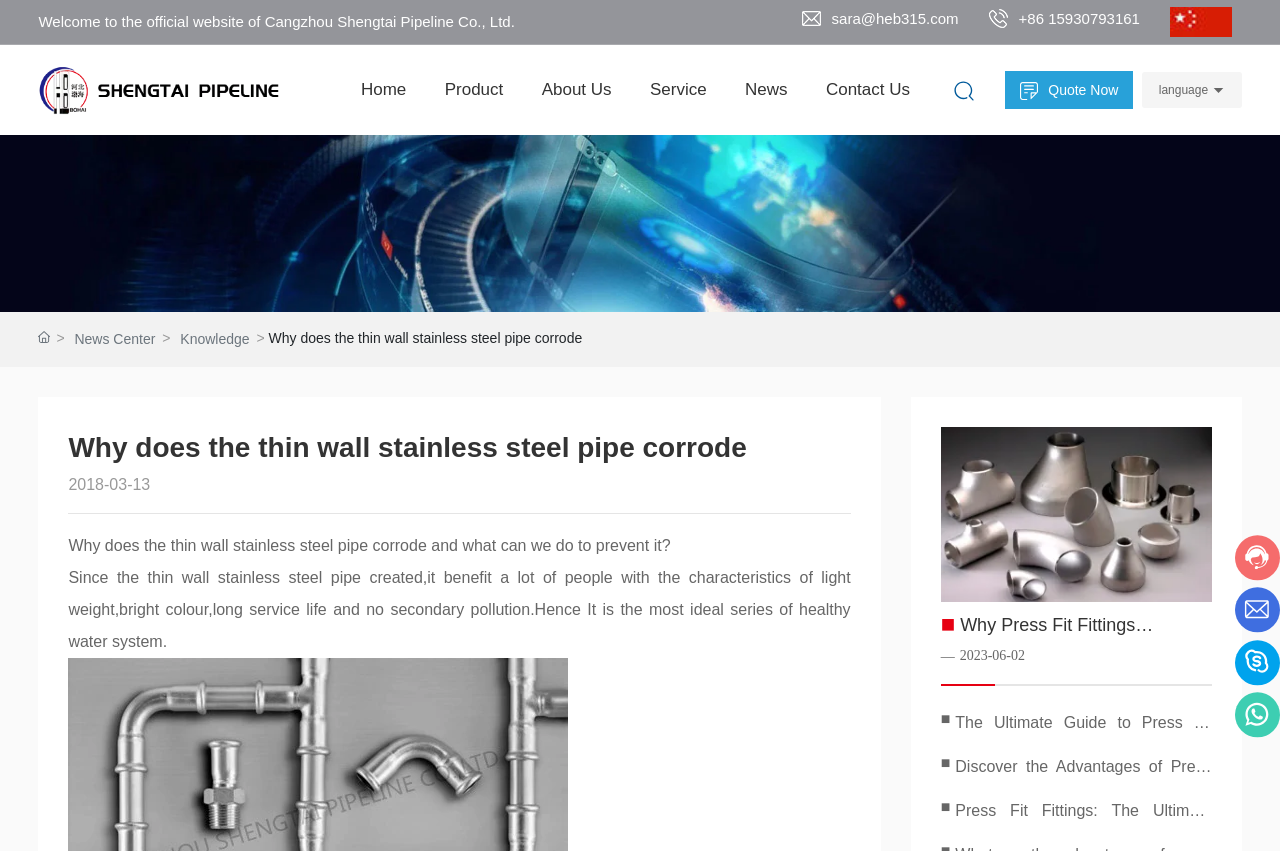What is the date of the article 'Why does the thin wall stainless steel pipe corrode'?
Please provide a comprehensive answer to the question based on the webpage screenshot.

The date of the article can be found below the title of the article, where it is mentioned as '2018-03-13'.